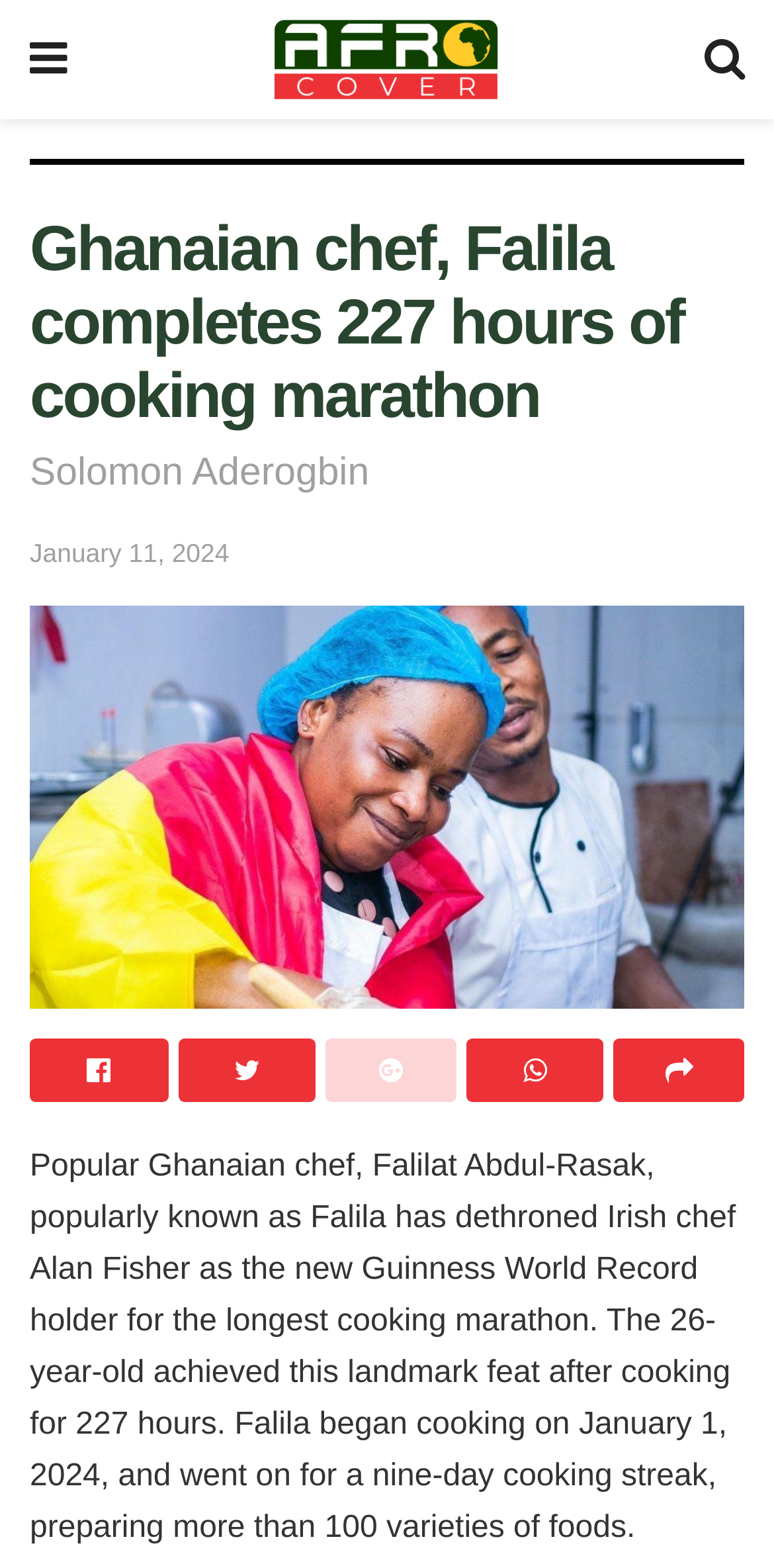Generate the text of the webpage's primary heading.

Ghanaian chef, Falila completes 227 hours of cooking marathon